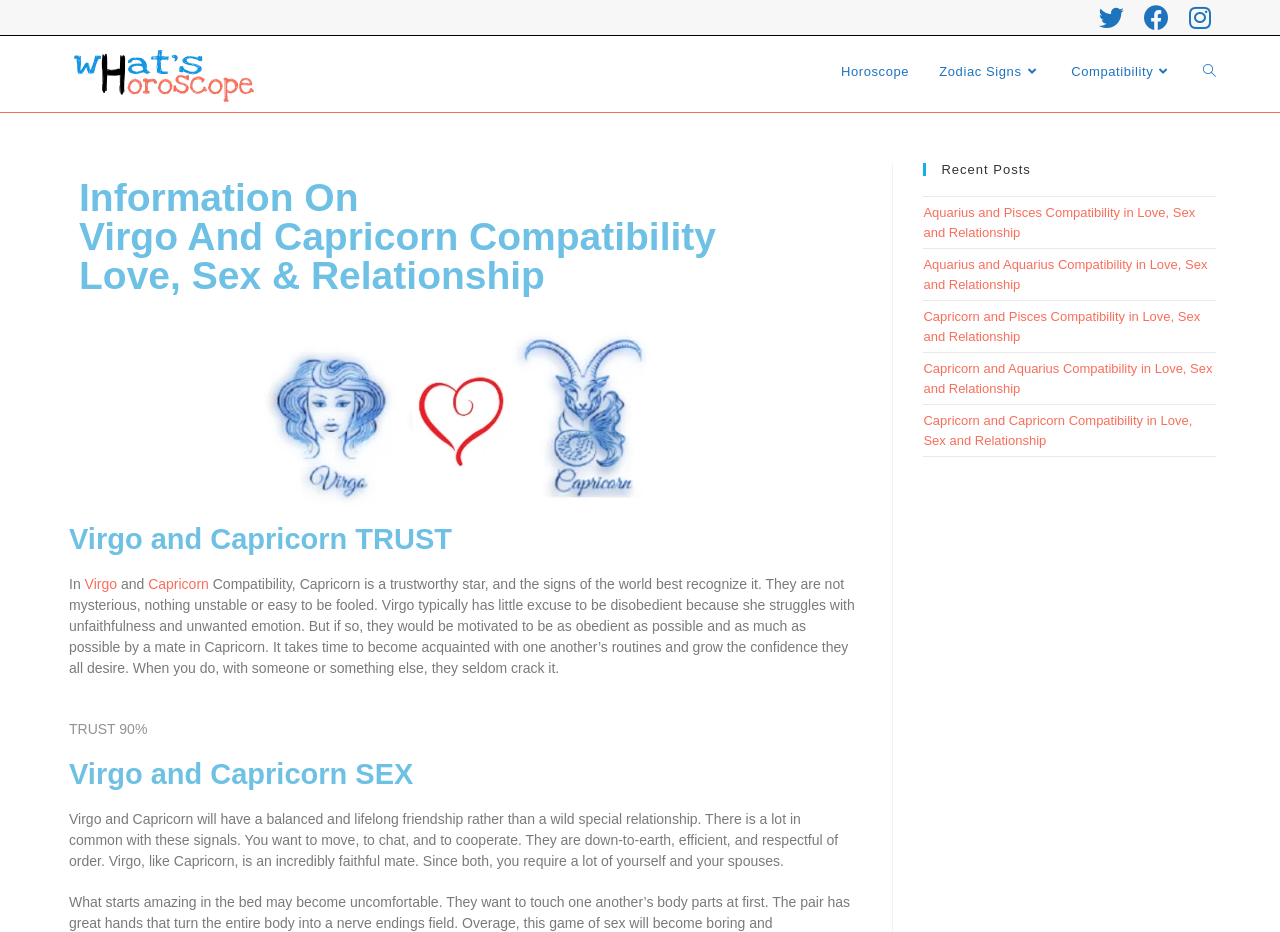Using the information shown in the image, answer the question with as much detail as possible: What is the nature of the relationship between Virgo and Capricorn?

The webpage states that Virgo and Capricorn 'will have a balanced and lifelong friendship rather than a wild special relationship'. This indicates that their relationship is characterized by a balanced and lifelong friendship.